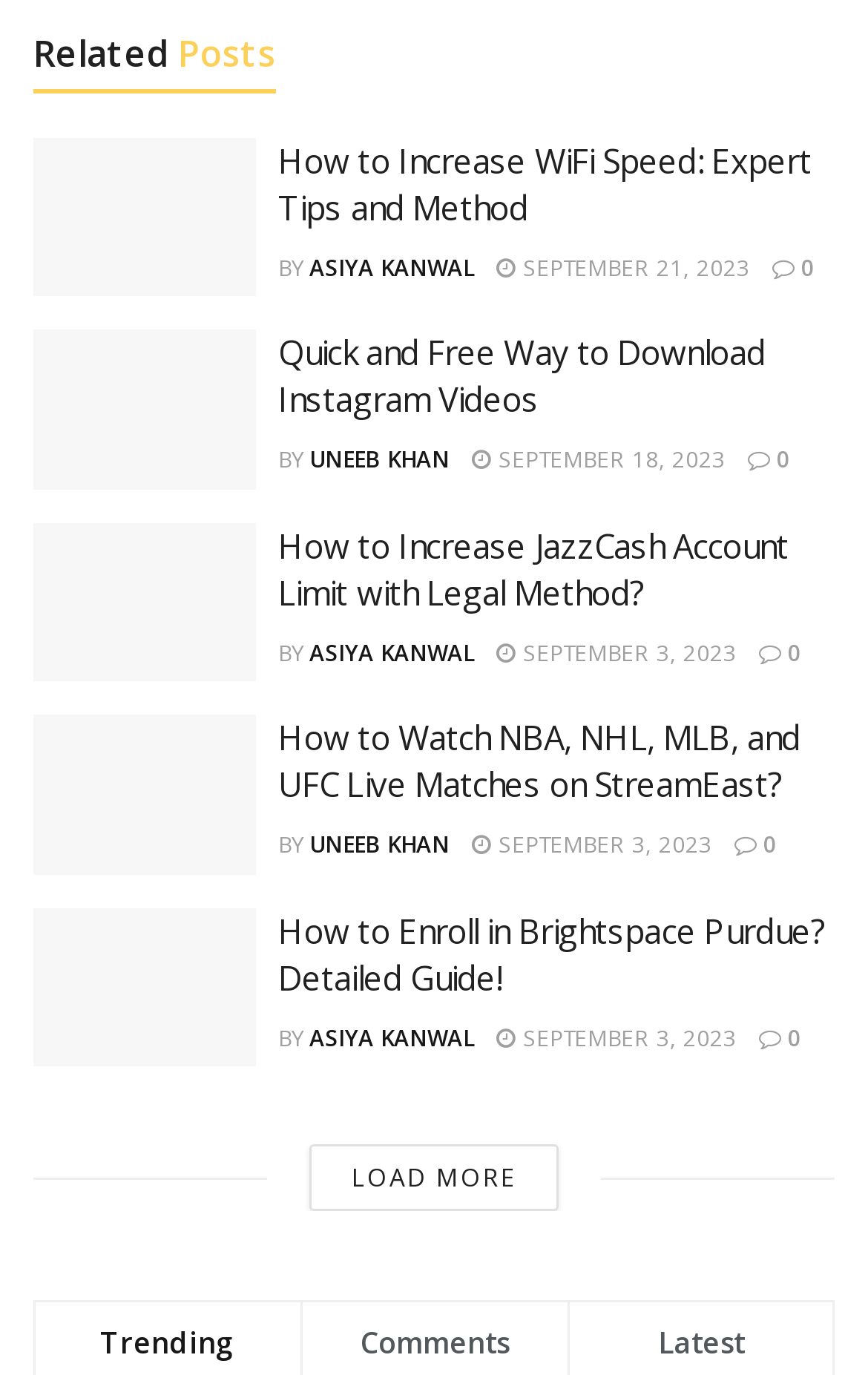Find and specify the bounding box coordinates that correspond to the clickable region for the instruction: "View the article 'Quick and Free Way to Download Instagram Videos'".

[0.038, 0.24, 0.295, 0.356]